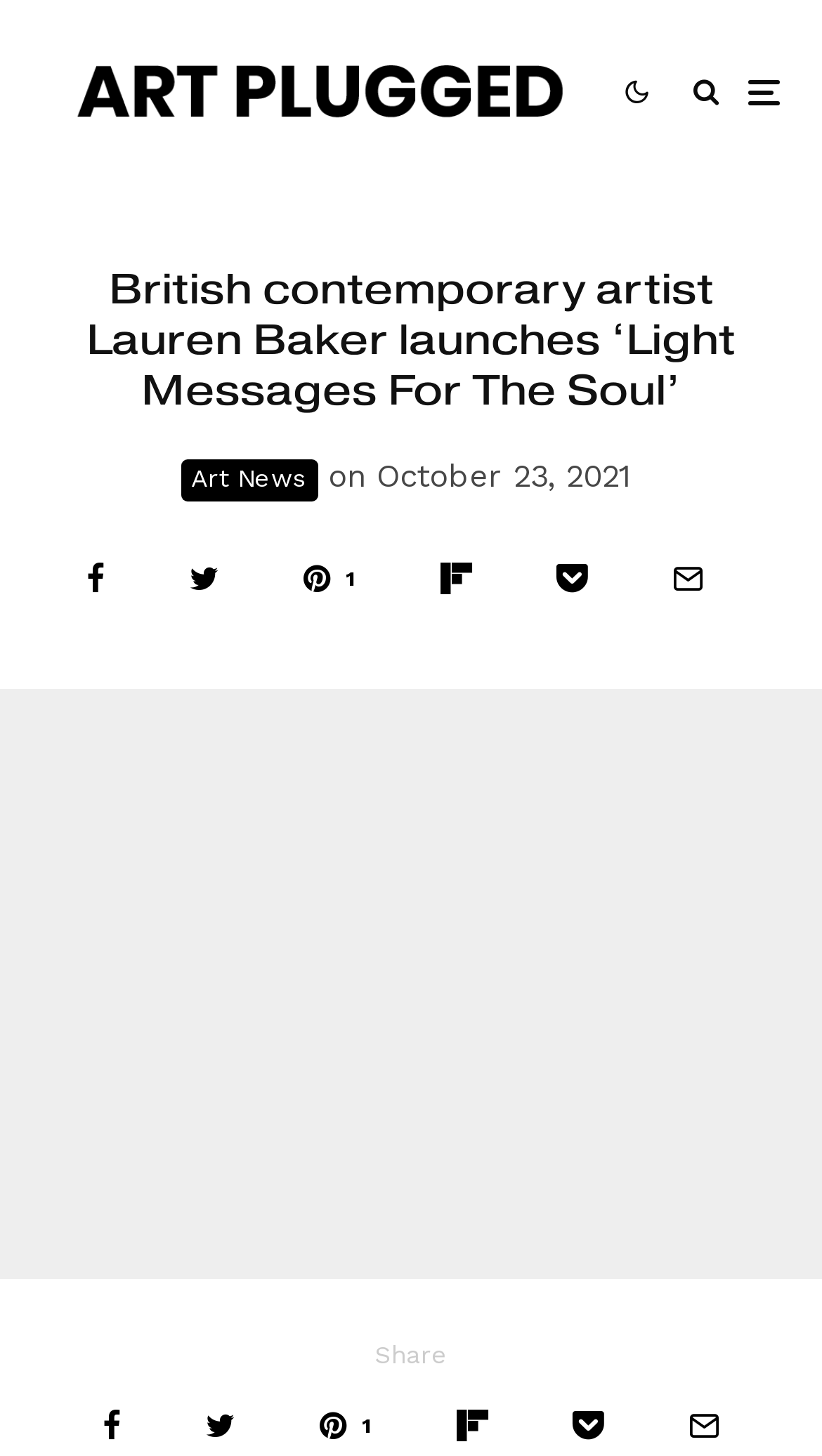Could you find the bounding box coordinates of the clickable area to complete this instruction: "Click on the 'Art News' link"?

[0.219, 0.316, 0.386, 0.345]